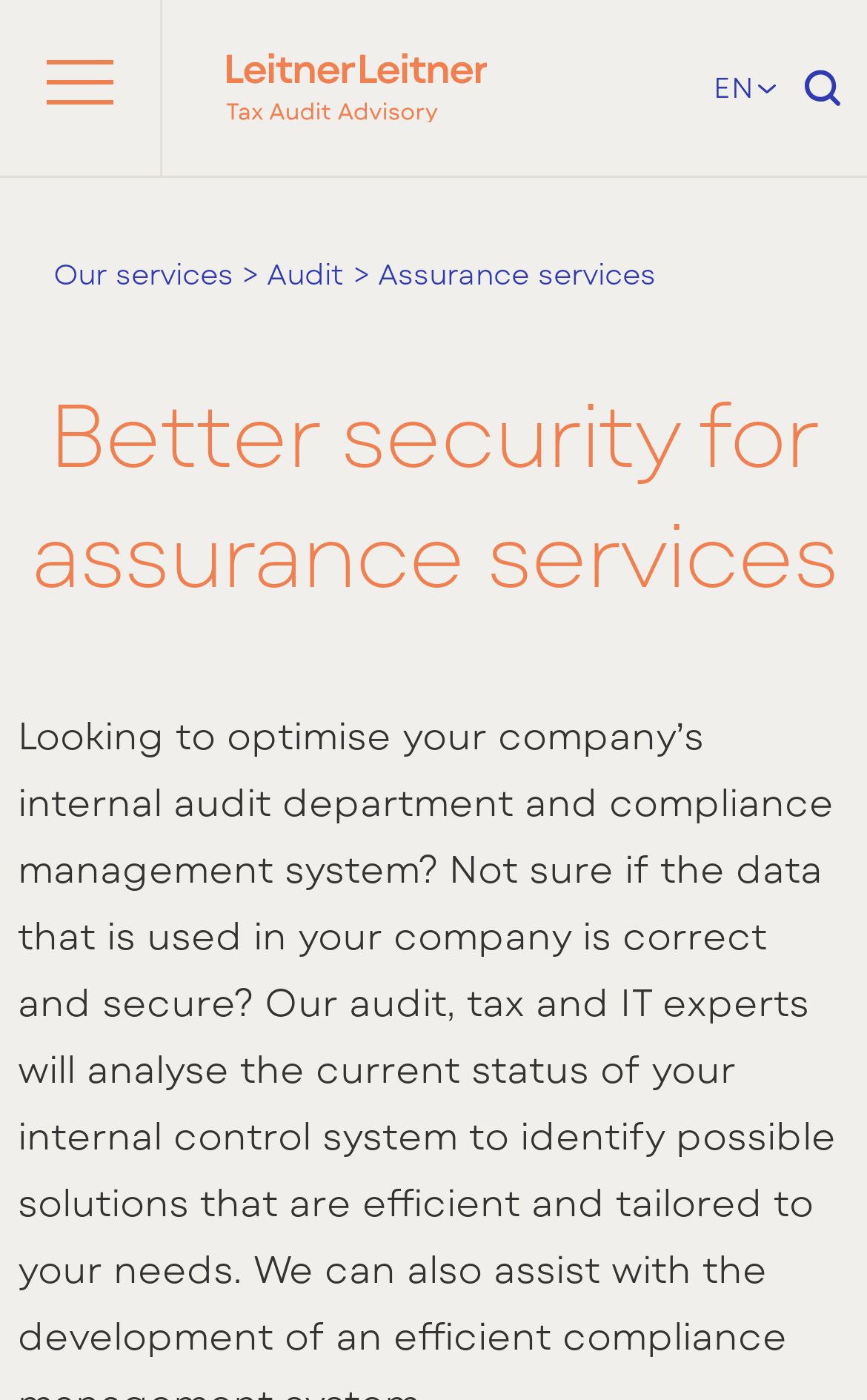How many main navigation items are there?
Using the image as a reference, give a one-word or short phrase answer.

3